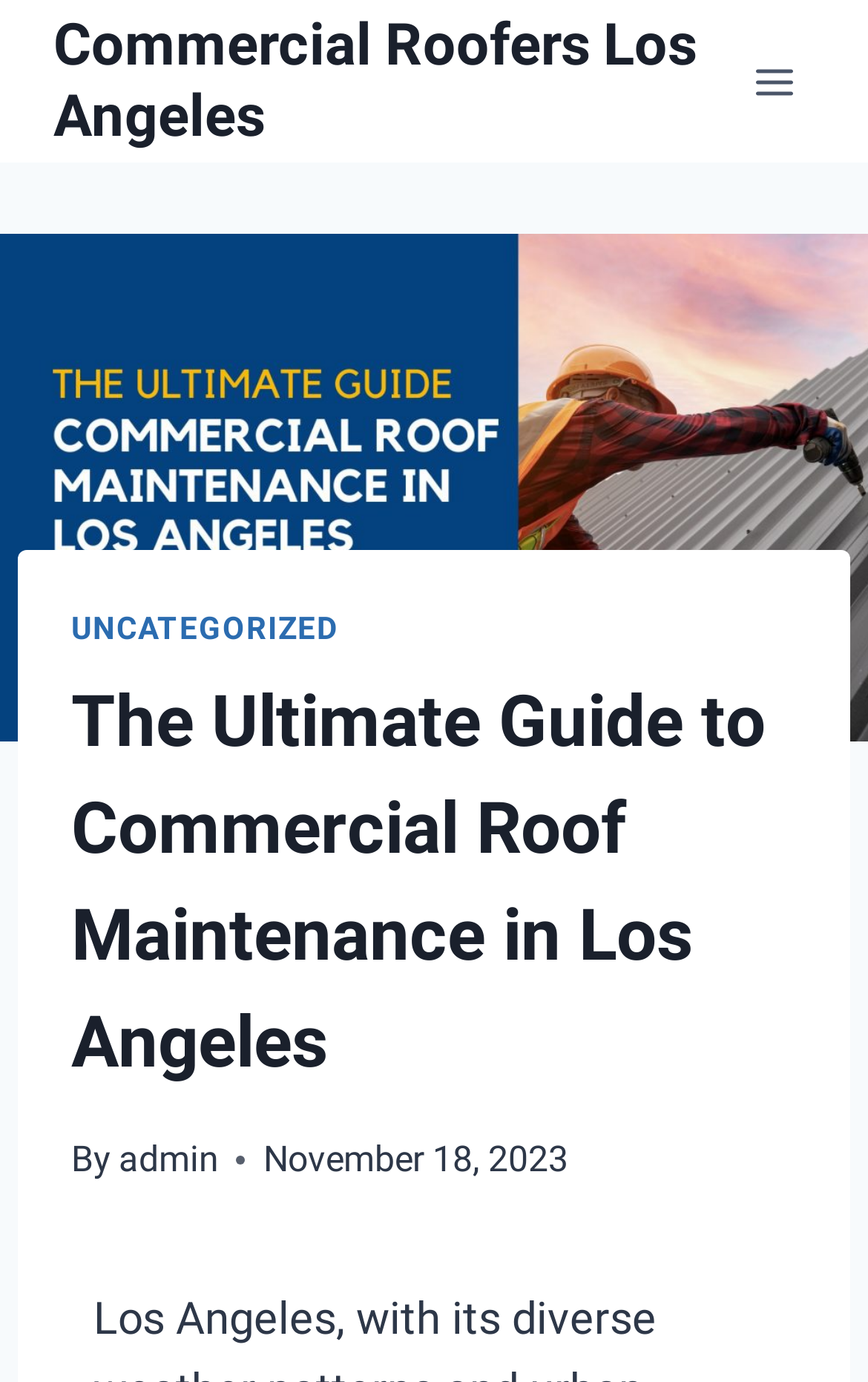What is the author of the article?
Please provide a single word or phrase as your answer based on the image.

admin